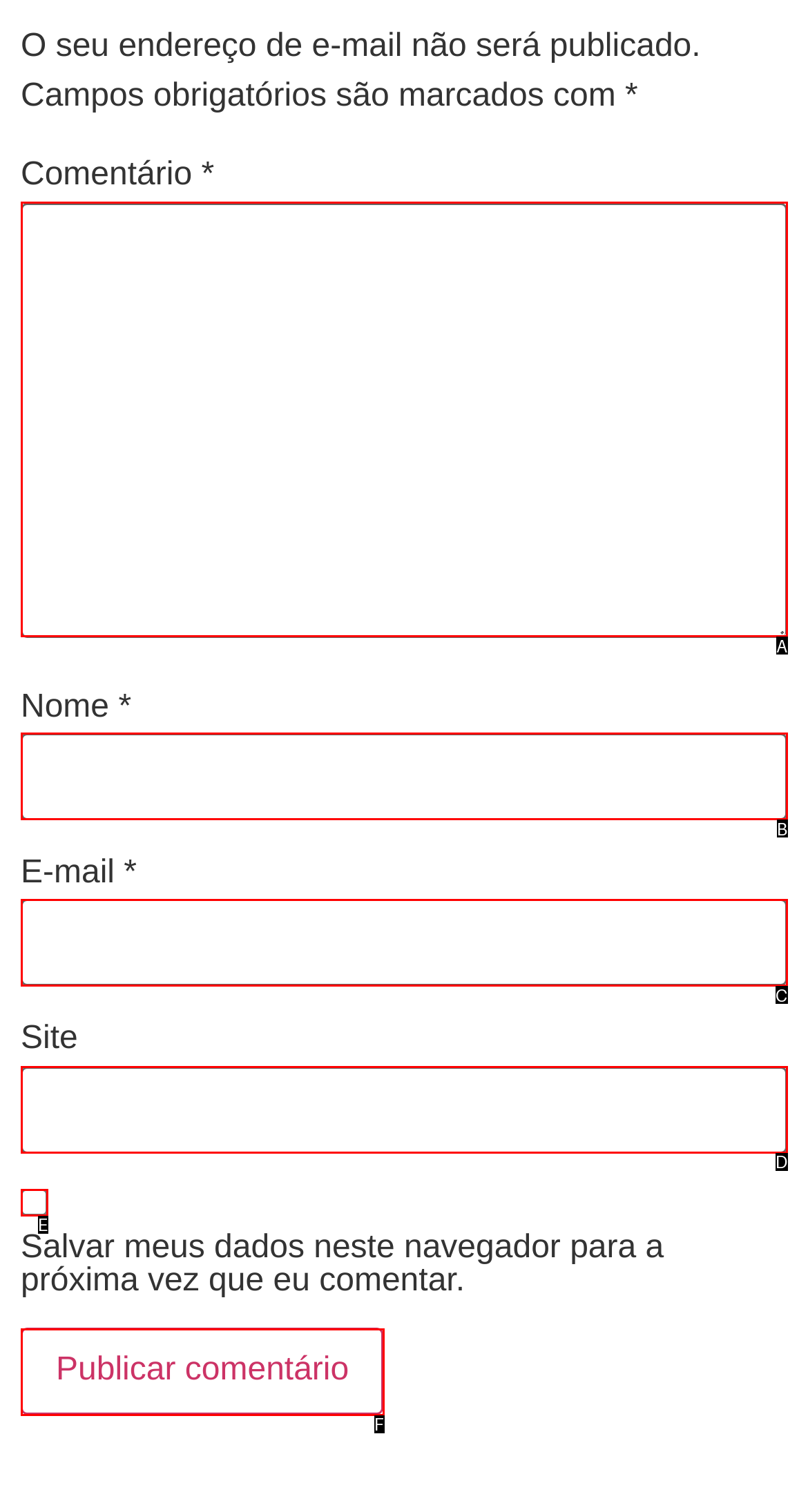Identify the letter of the UI element that corresponds to: link in the site footer
Respond with the letter of the option directly.

None